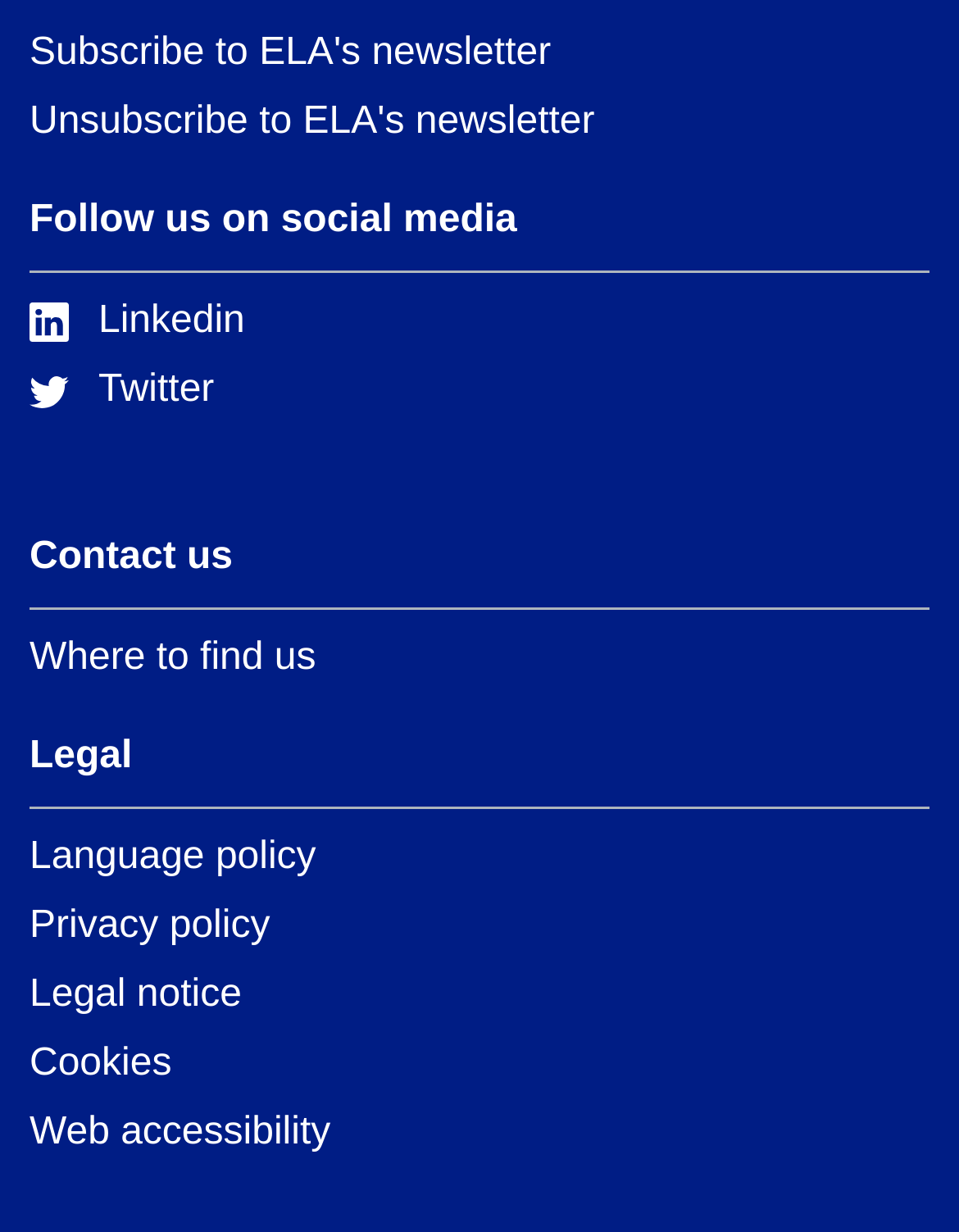Locate the bounding box coordinates of the element to click to perform the following action: 'click the email link'. The coordinates should be given as four float values between 0 and 1, in the form of [left, top, right, bottom].

None